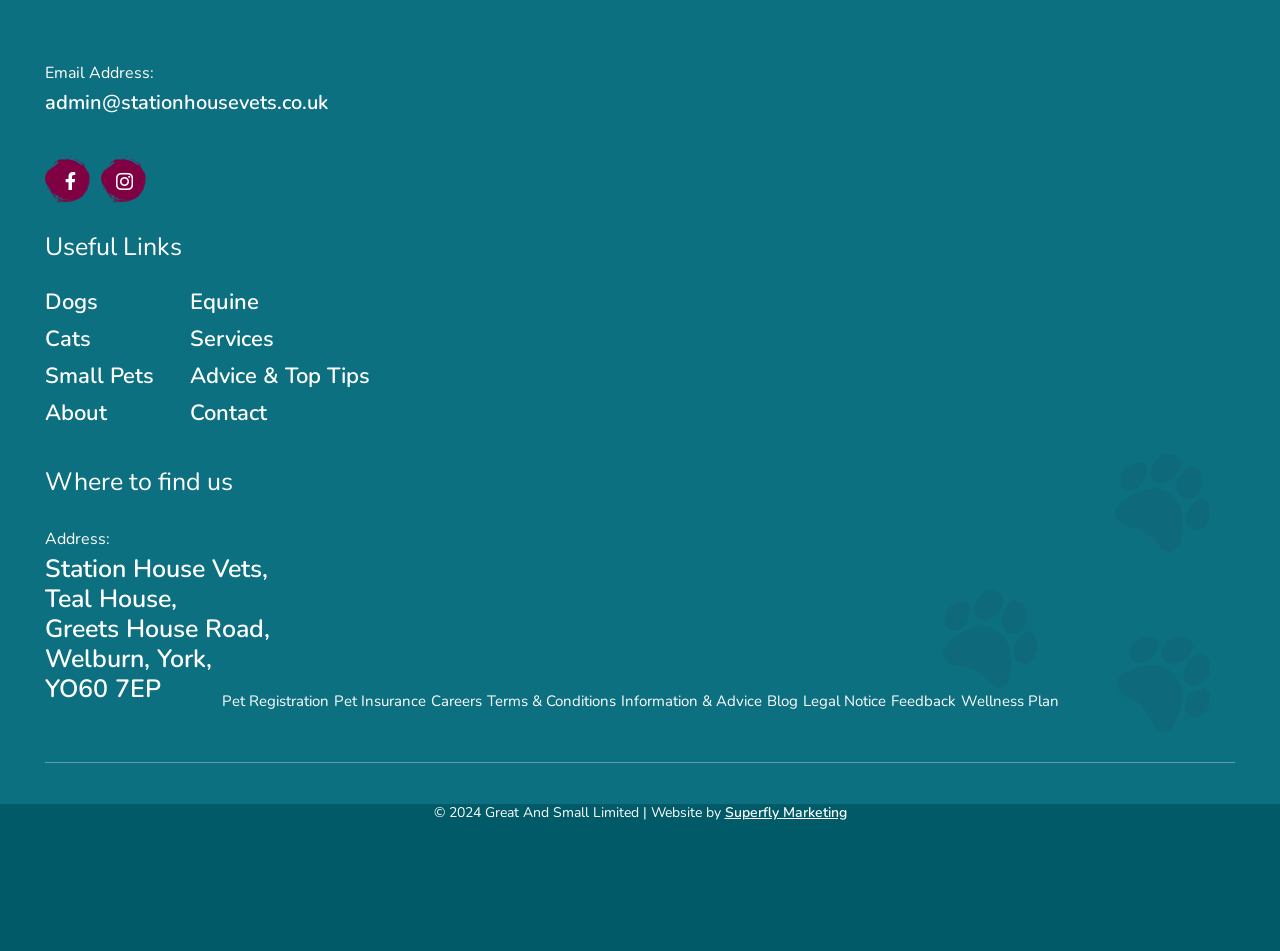Using the image as a reference, answer the following question in as much detail as possible:
What is the address of Station House Vets?

I found the address by looking at the series of StaticText elements starting with 'Address:' and combining the text of each element to form the full address.